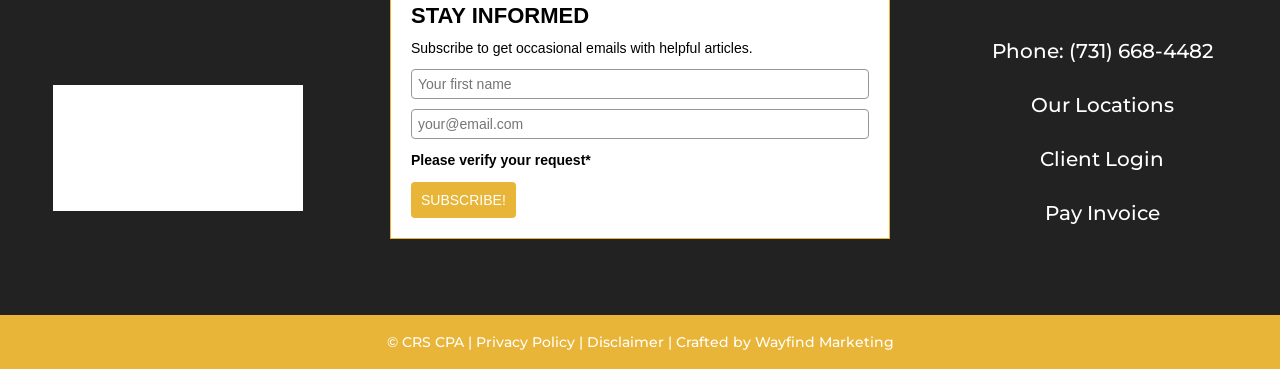Find the bounding box coordinates for the area that must be clicked to perform this action: "Enter your first name".

[0.321, 0.187, 0.679, 0.269]